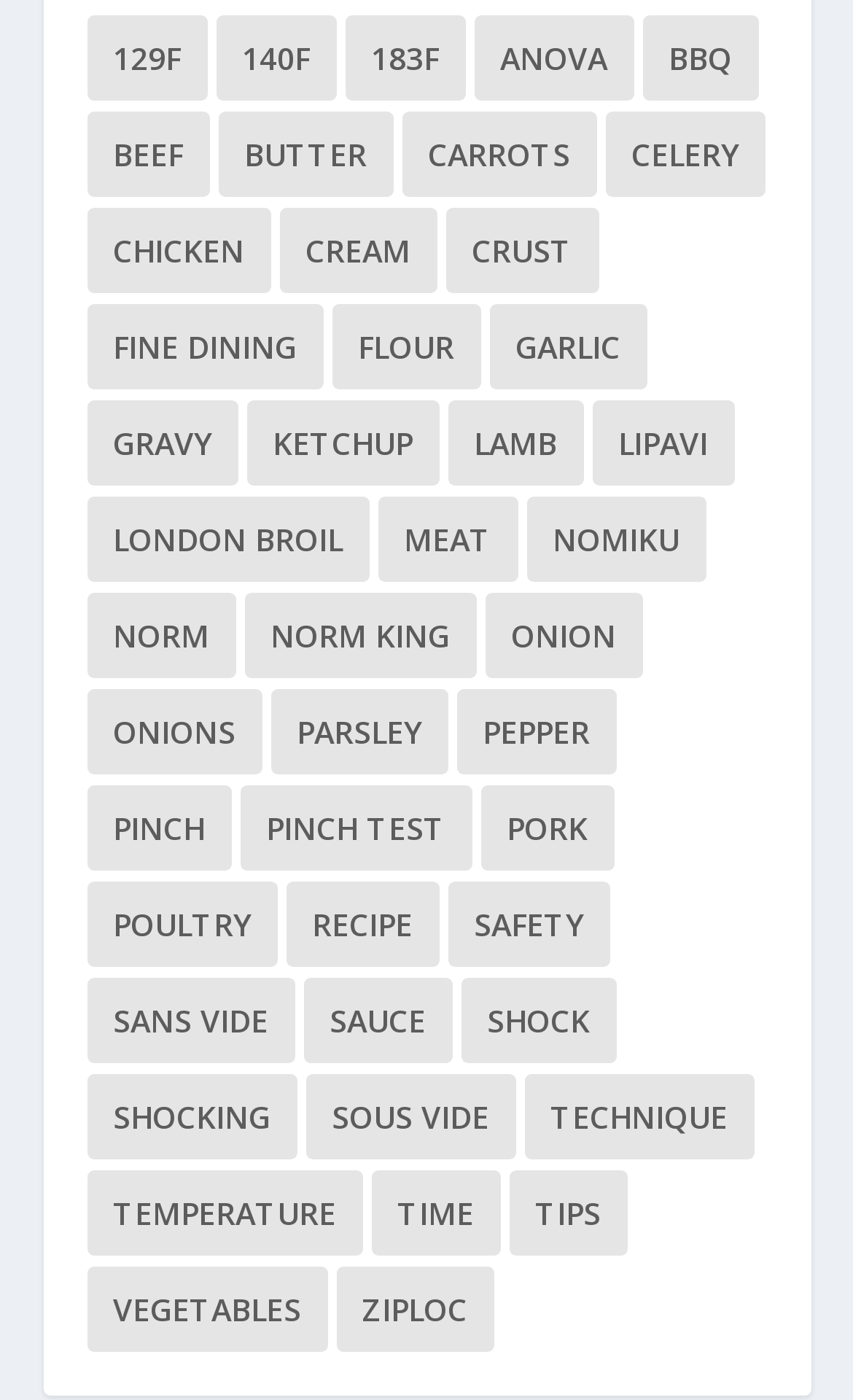What is the vertical position of the 'chicken' link?
Please provide a detailed answer to the question.

I compared the y1 and y2 coordinates of the 'chicken' link and the 'cream' link, and found that the 'chicken' link has a smaller y1 and y2 value, which means it is above the 'cream' link.